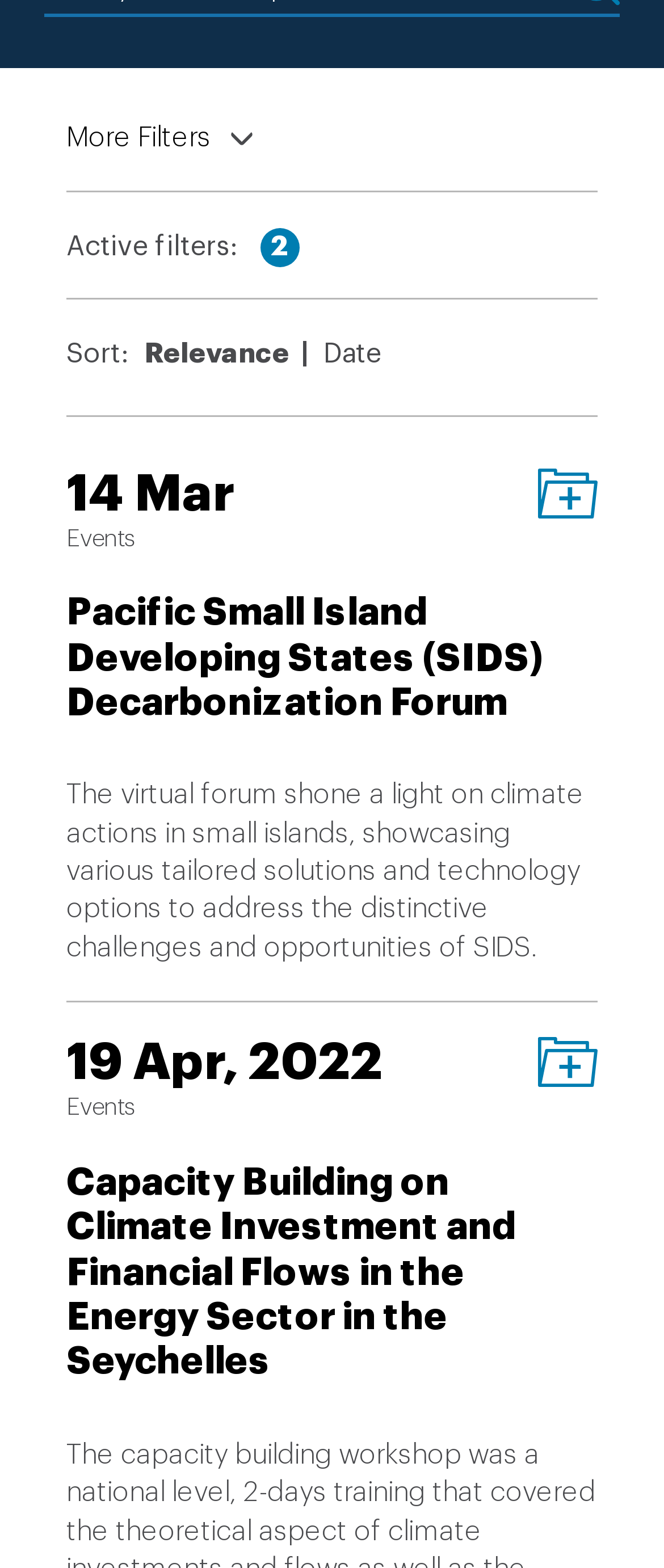Locate the bounding box coordinates of the segment that needs to be clicked to meet this instruction: "Click on 'More Filters' button".

[0.1, 0.076, 0.382, 0.1]